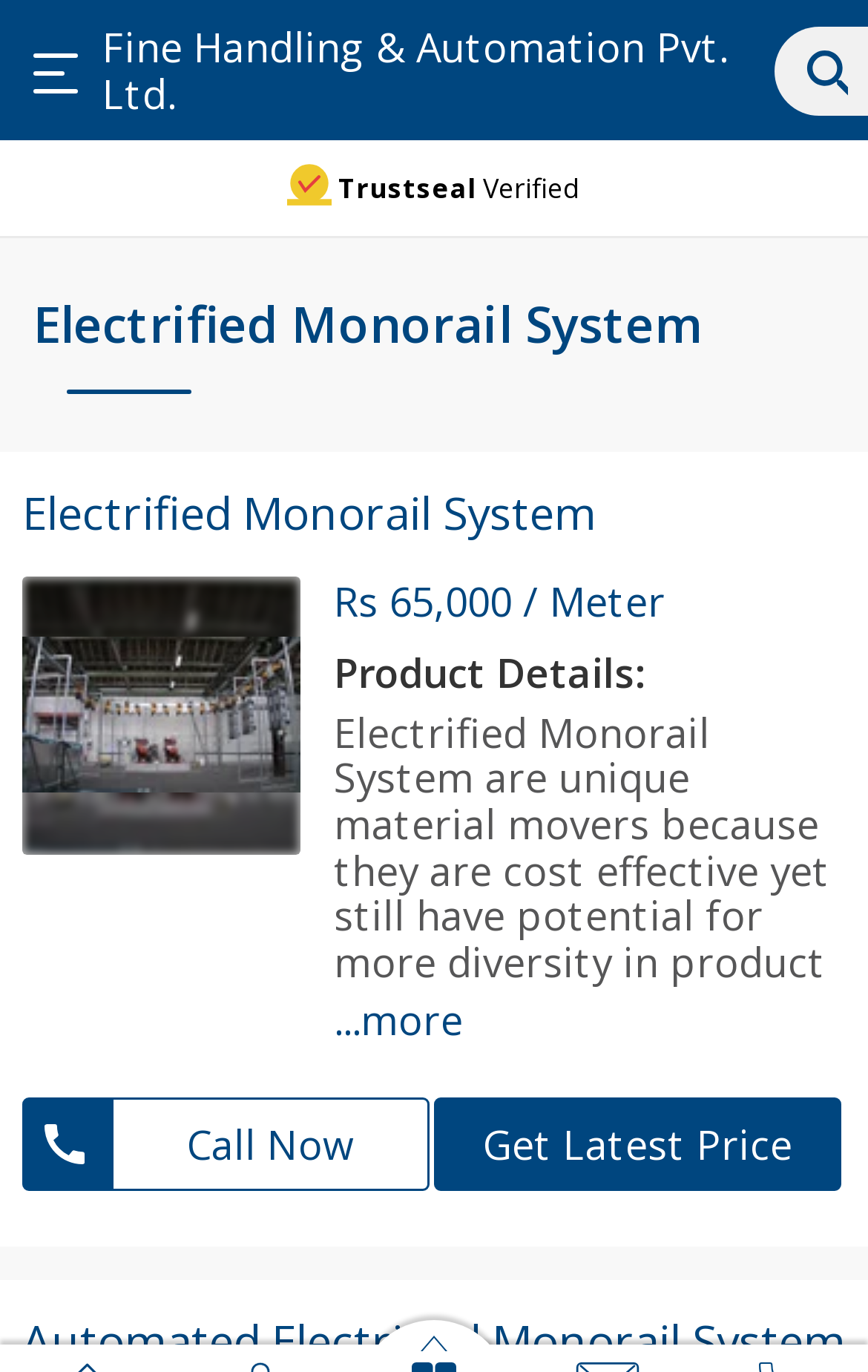Using the description "Electrified Monorail System", locate and provide the bounding box of the UI element.

[0.026, 0.354, 0.687, 0.395]